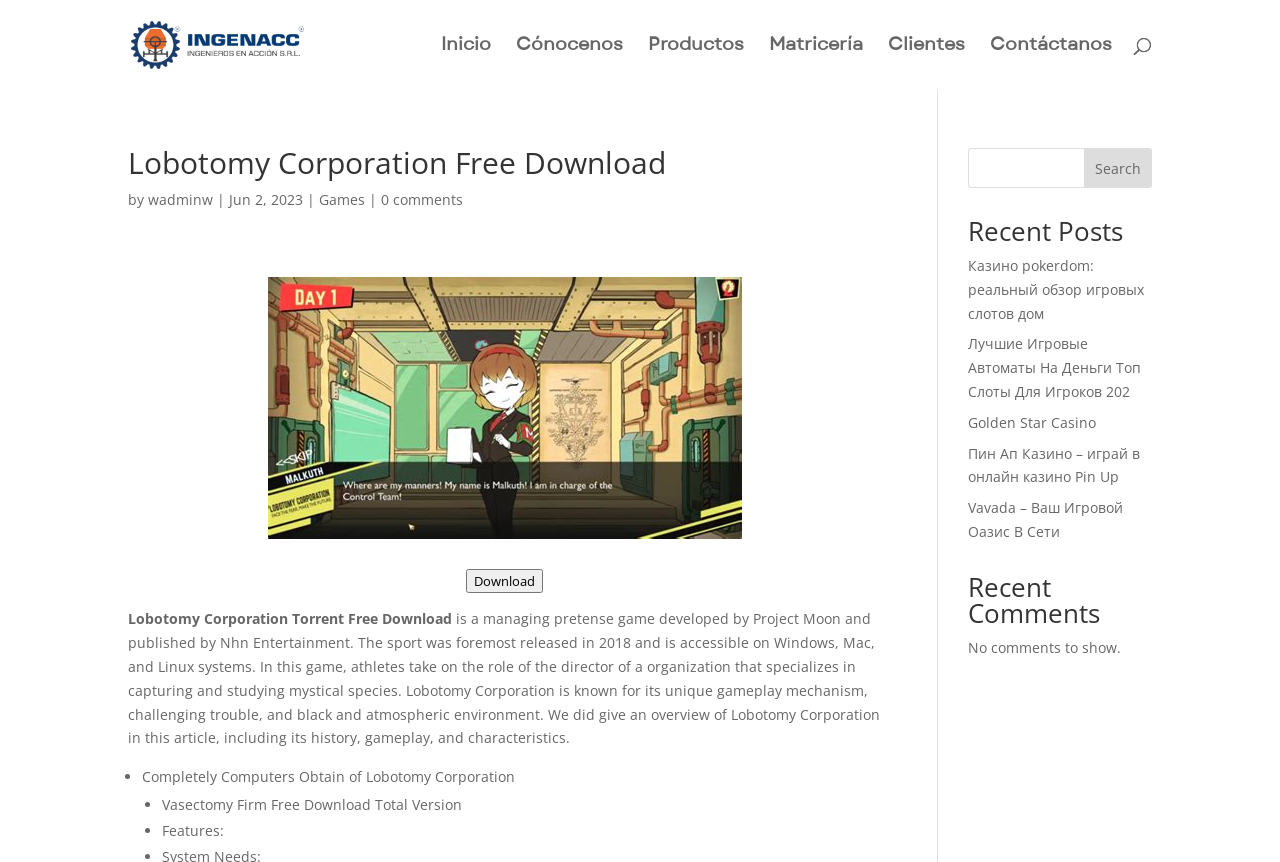What is the role of the player in the game?
Based on the screenshot, respond with a single word or phrase.

Director of a organization